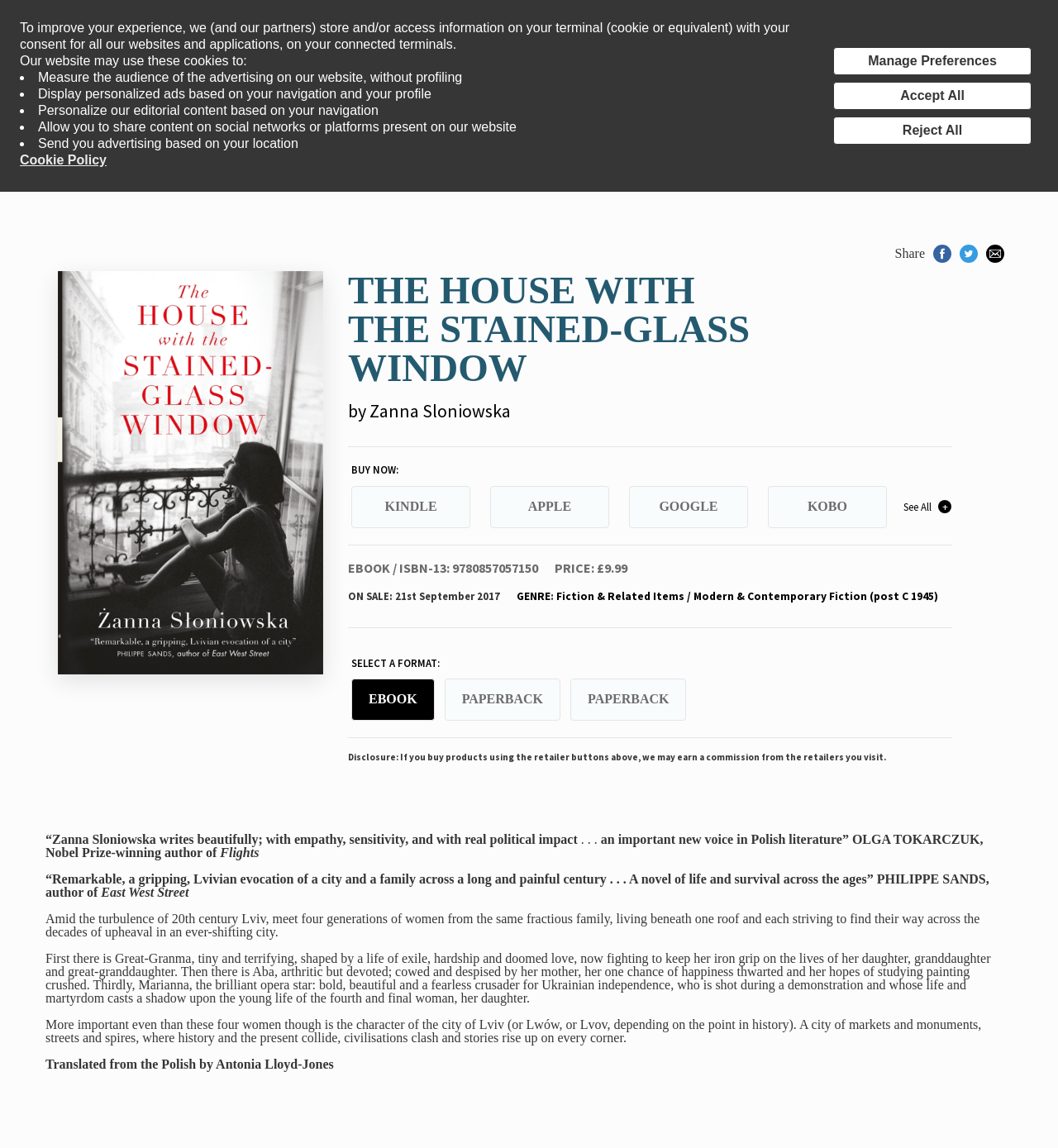Can you identify and provide the main heading of the webpage?

THE HOUSE WITH THE STAINED-GLASS WINDOW